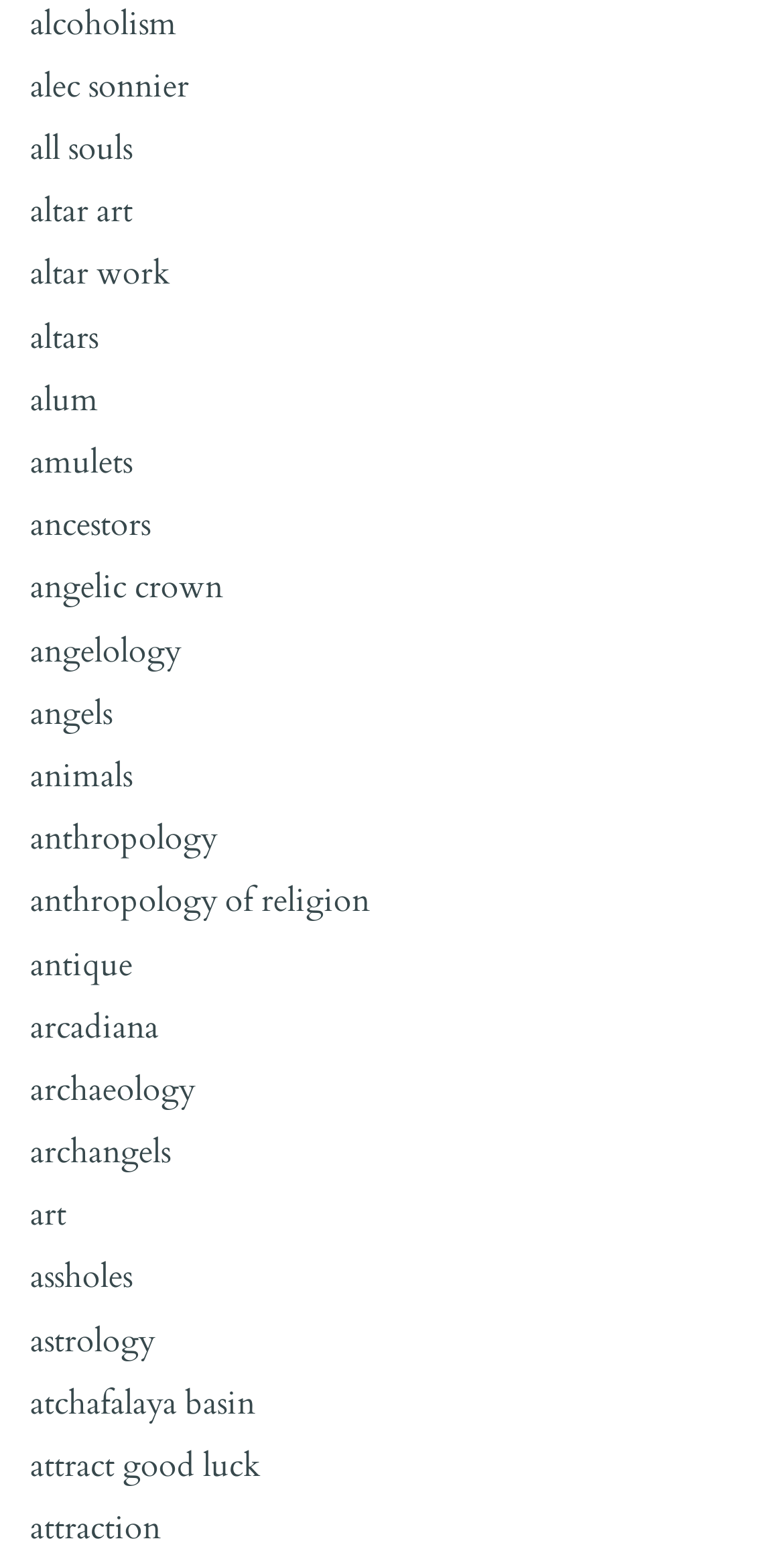What type of information can be found on the webpage?
Look at the image and respond with a one-word or short phrase answer.

Spiritual and occult knowledge